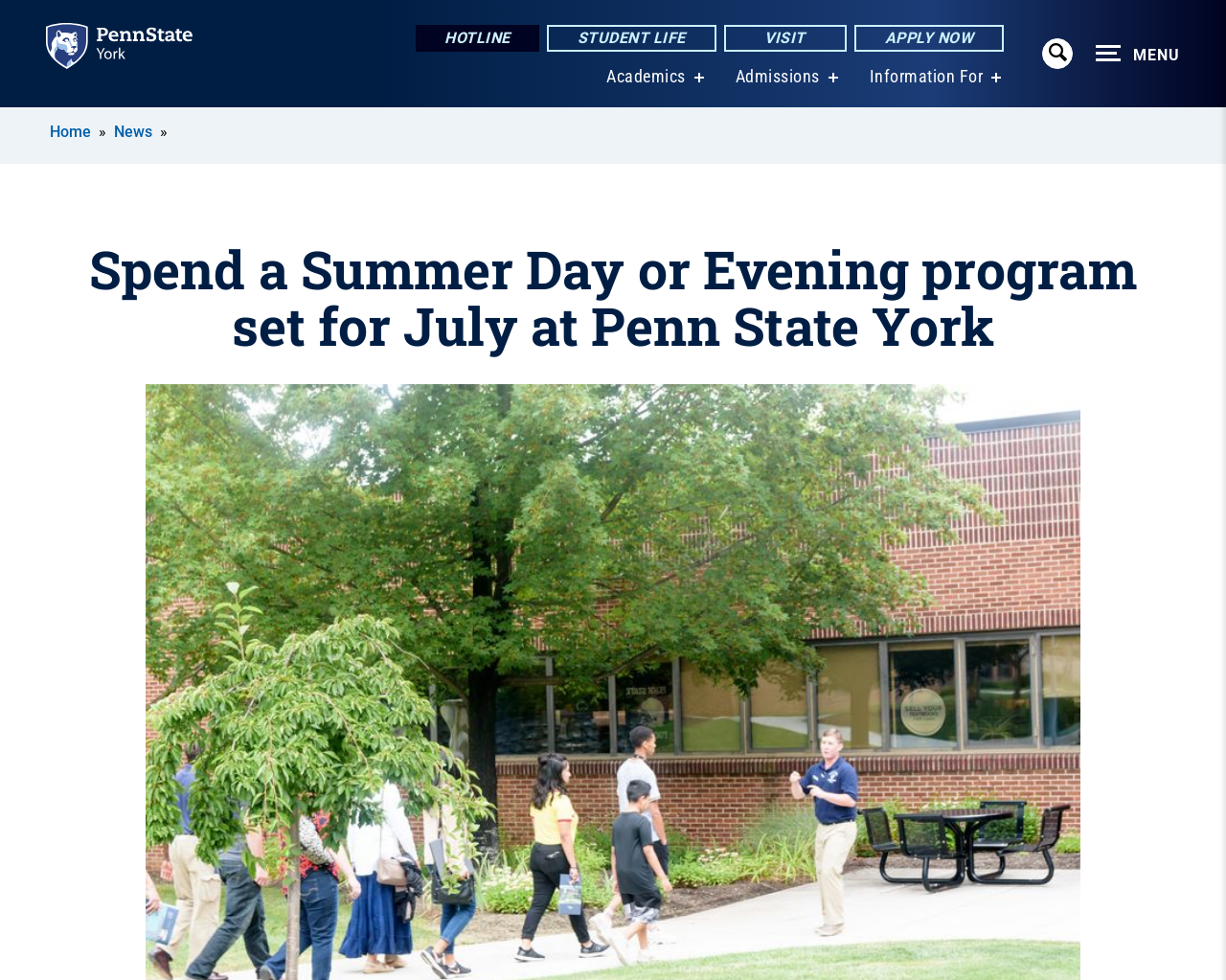Please find the bounding box coordinates of the element that must be clicked to perform the given instruction: "Apply now to Penn State York". The coordinates should be four float numbers from 0 to 1, i.e., [left, top, right, bottom].

[0.696, 0.025, 0.819, 0.053]